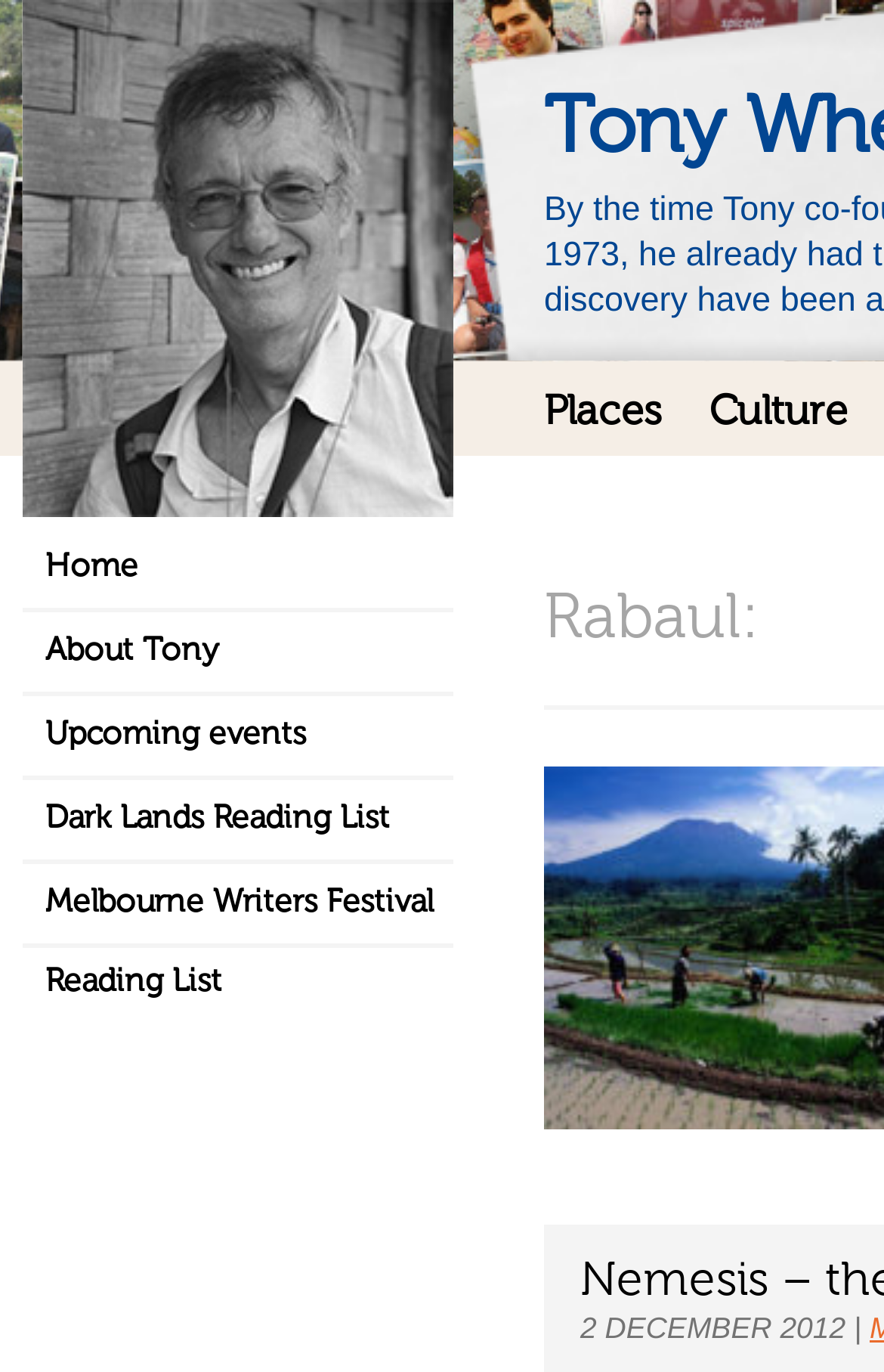Determine the bounding box of the UI element mentioned here: "Upcoming events". The coordinates must be in the format [left, top, right, bottom] with values ranging from 0 to 1.

[0.026, 0.507, 0.513, 0.569]